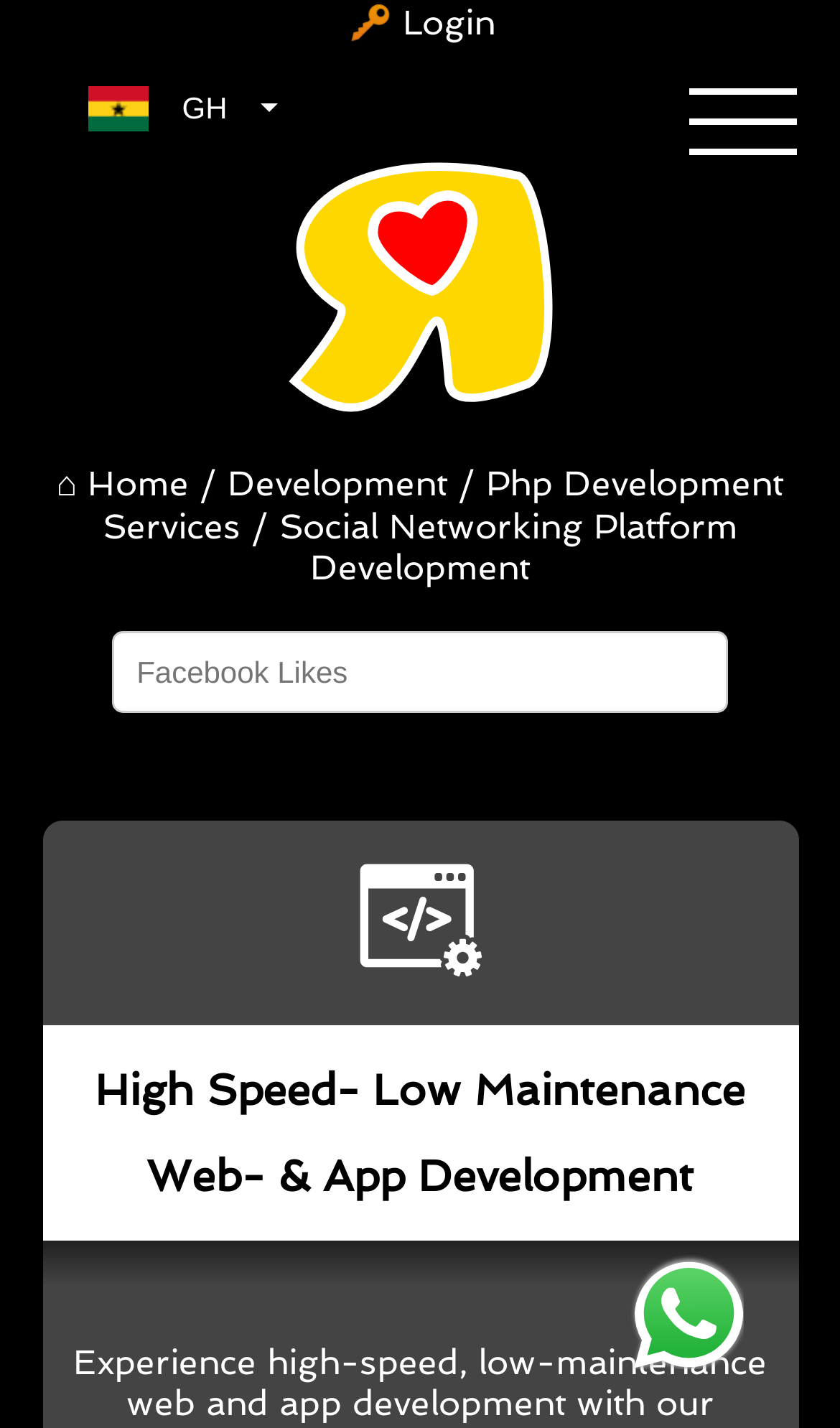Summarize the webpage comprehensively, mentioning all visible components.

The webpage appears to be a development services company's website, with a focus on social media and technical SEO. At the top right corner, there is a login button marked with a 🔑 symbol, and a Ghana flag icon next to it. Below the login button, there is a horizontal menu with links to different sections of the website, including "Social Media Boosting & Technical SEO", "⌂ Home", "Development", and "Php Development Services". 

The "Social Media Boosting & Technical SEO" link has an accompanying image on its right side. The "Development" link is followed by a "Social Networking Platform Development" link. 

In the middle of the page, there is a textbox labeled "Facebook Likes" where users can input their Facebook likes. Above the textbox, there is a large image that spans almost the entire width of the page. 

The main content of the page is headed by a title "High Speed- Low Maintenance Web- & App Development", which is positioned near the bottom of the page. Below the title, there is a call-to-action link "Contact us via Whatsapp" with a Whatsapp icon next to it.